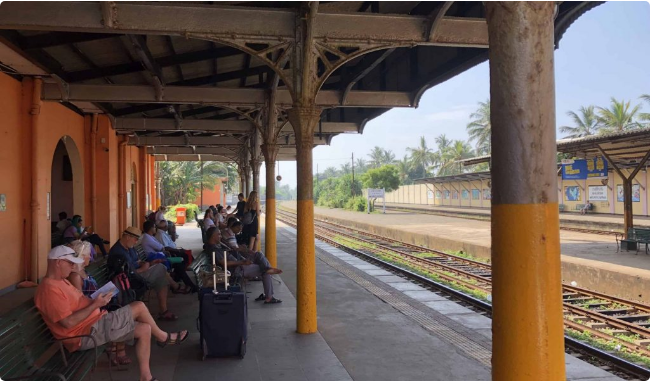Please give a concise answer to this question using a single word or phrase: 
What type of trees can be seen in the background?

palm trees